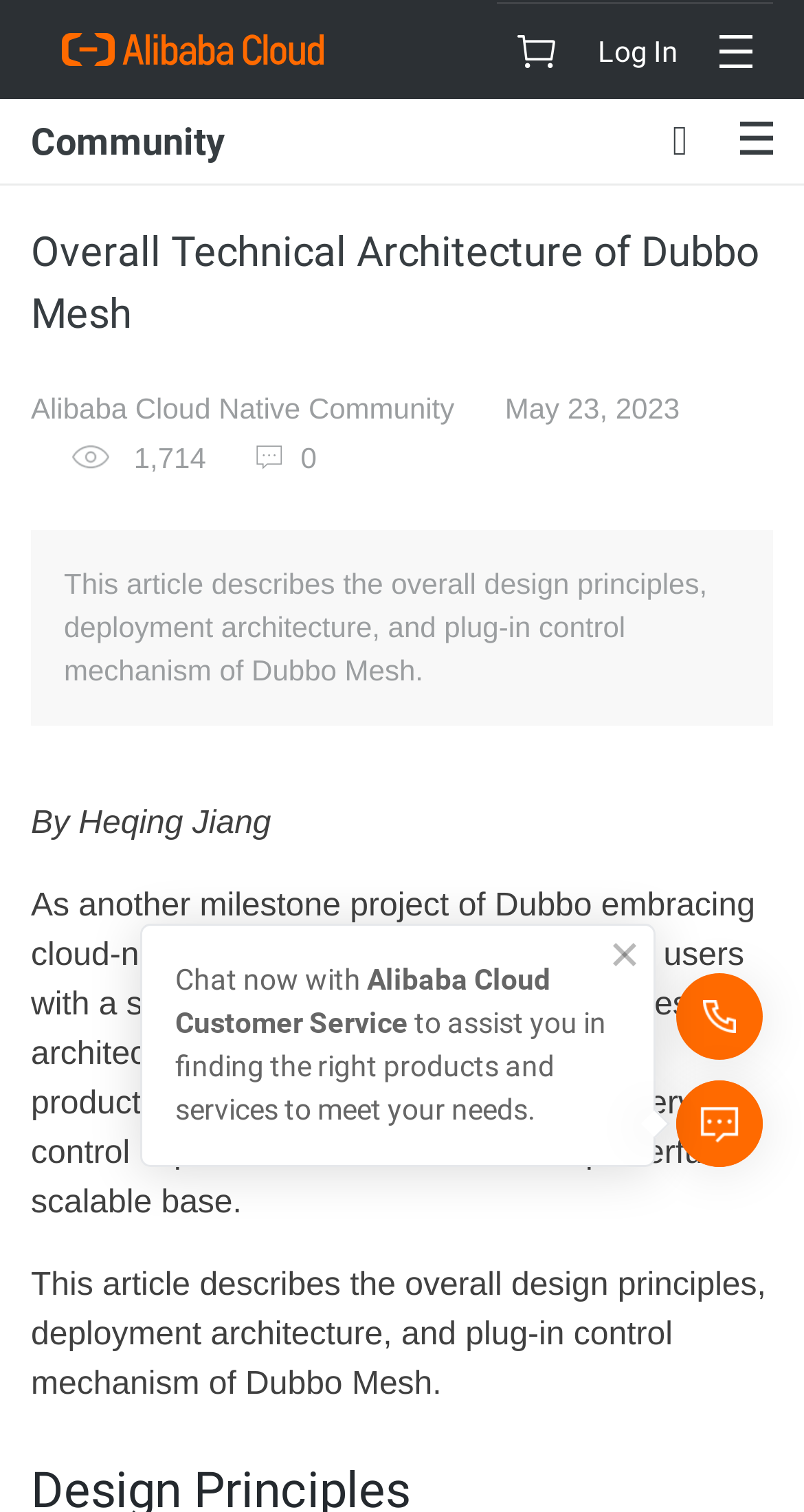Analyze the image and deliver a detailed answer to the question: How many views does the article have?

I found the answer by looking at the StaticText element with the text '1,714' which is located inside the main element.